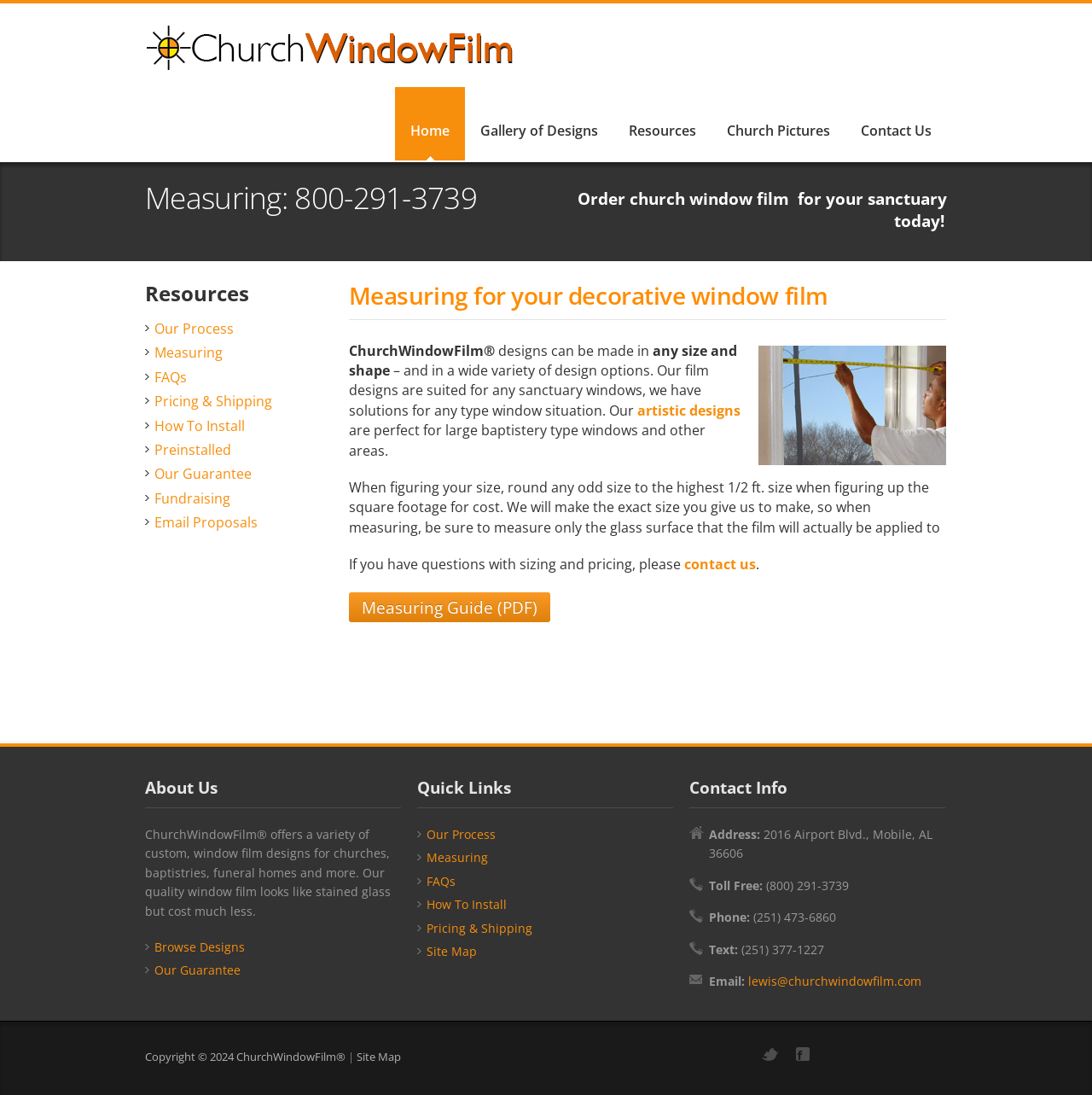Determine the bounding box coordinates for the clickable element required to fulfill the instruction: "Click on 'Contact Us'". Provide the coordinates as four float numbers between 0 and 1, i.e., [left, top, right, bottom].

[0.774, 0.08, 0.867, 0.147]